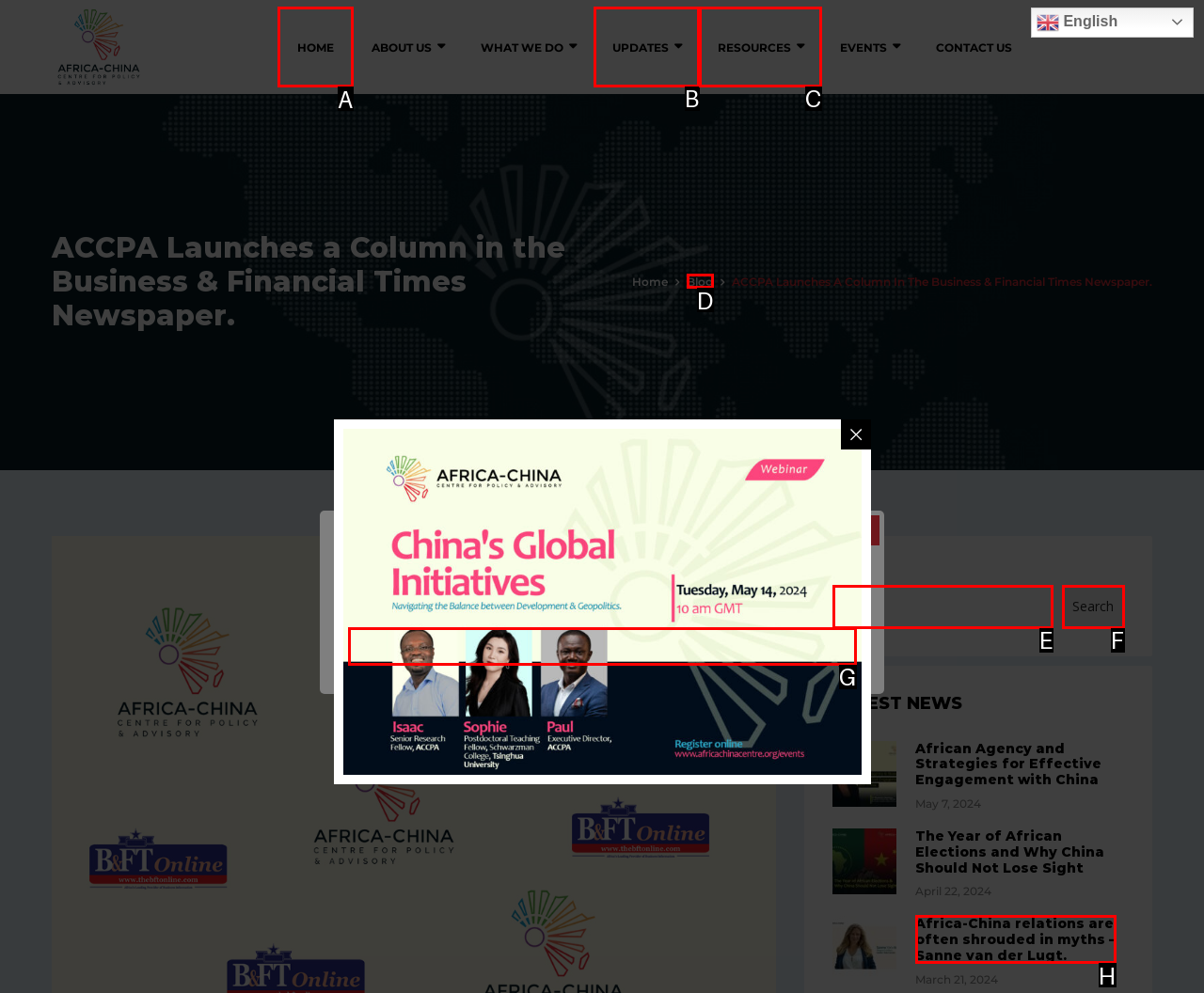Tell me which one HTML element you should click to complete the following task: Click the HOME link
Answer with the option's letter from the given choices directly.

A